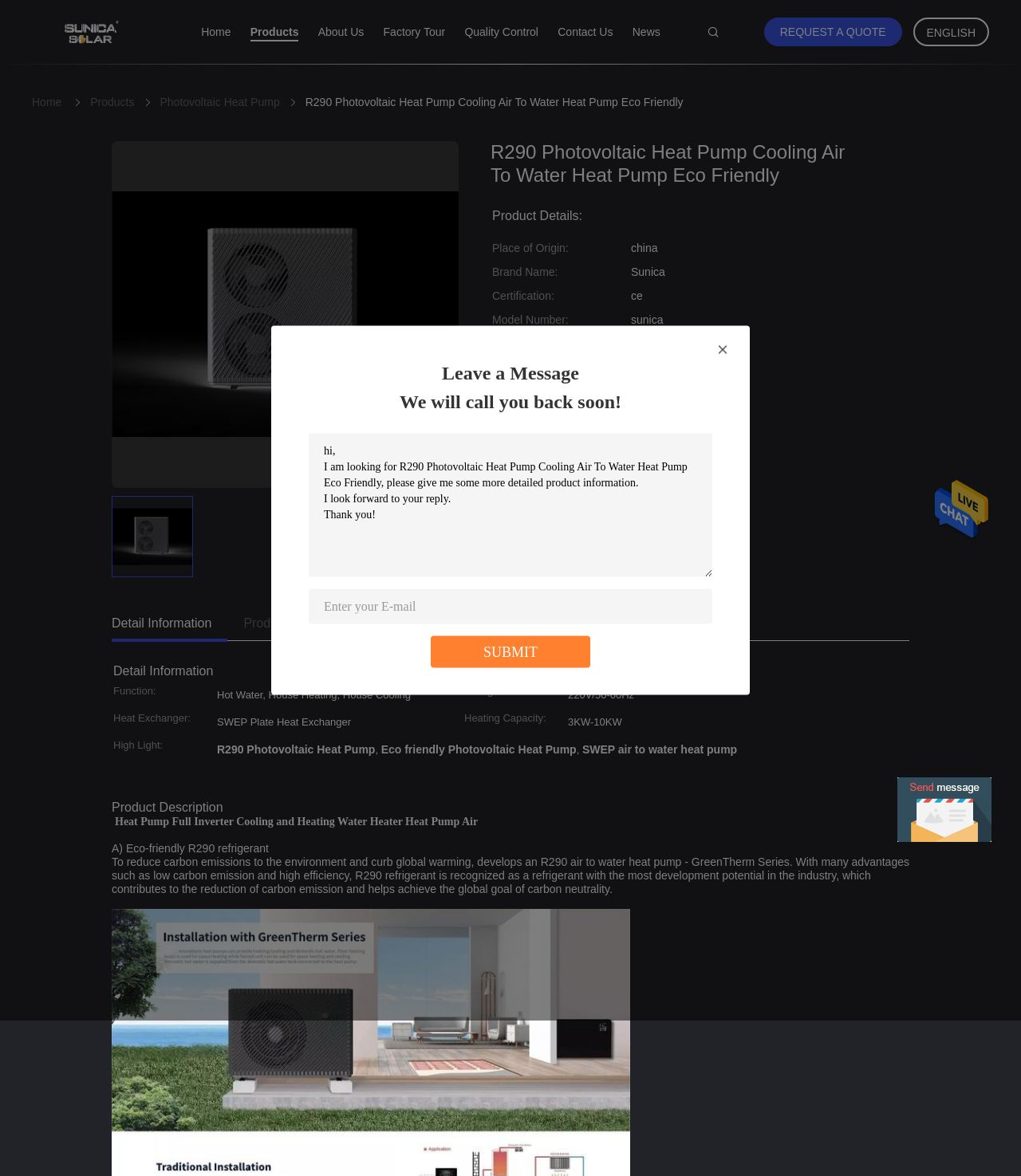For the following element description, predict the bounding box coordinates in the format (top-left x, top-left y, bottom-right x, bottom-right y). All values should be floating point numbers between 0 and 1. Description: Contact Us

[0.546, 0.022, 0.6, 0.033]